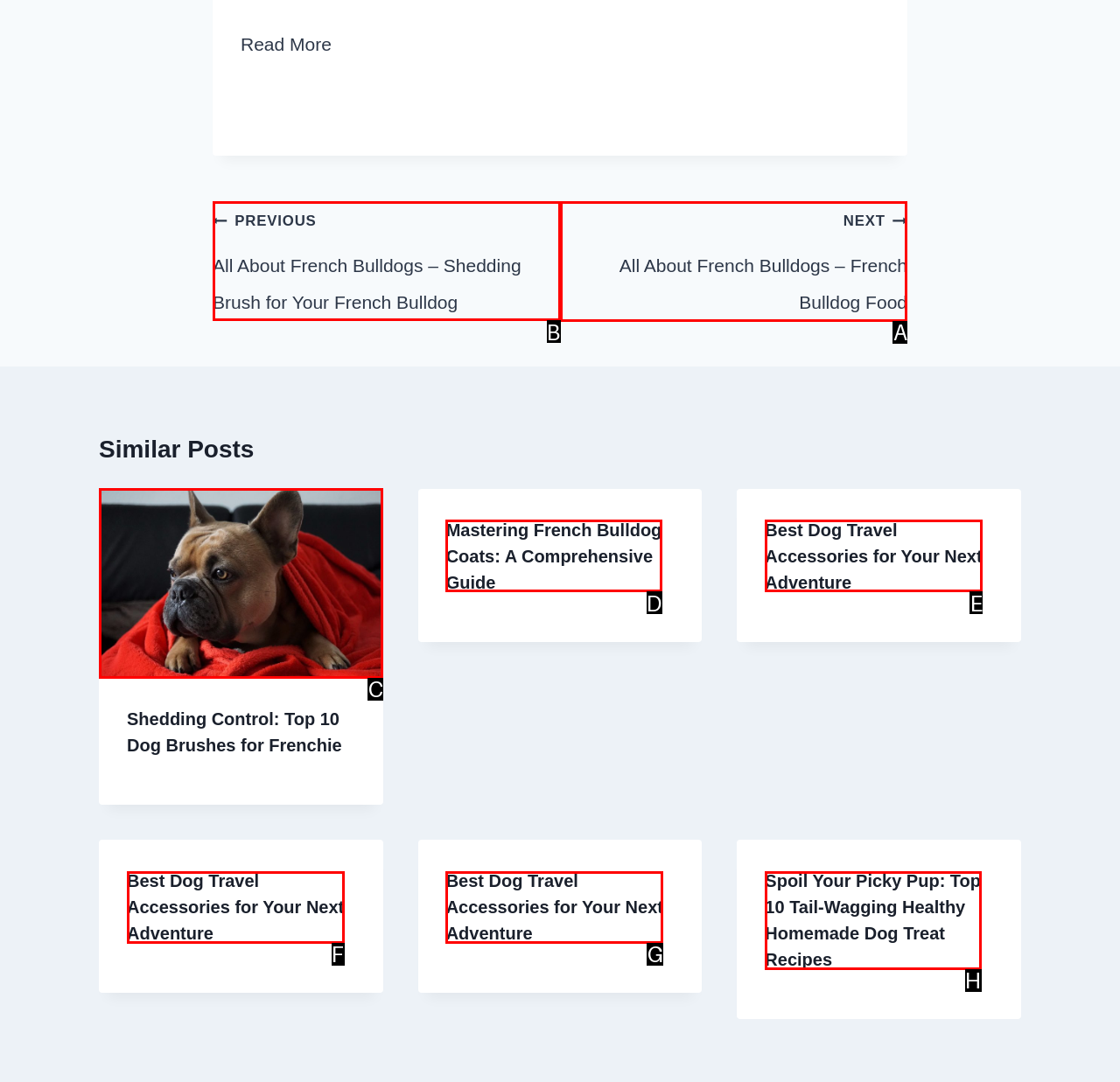Tell me which element should be clicked to achieve the following objective: Click on 'NEXT All About French Bulldogs – French Bulldog Food'
Reply with the letter of the correct option from the displayed choices.

A